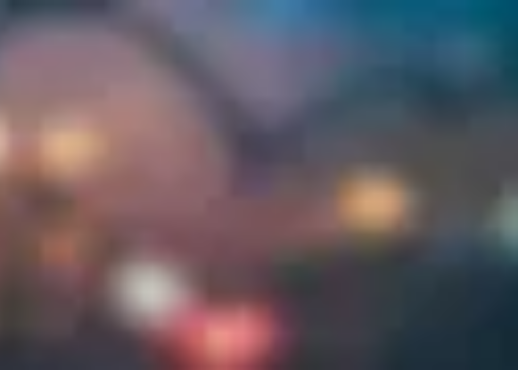Generate an elaborate caption that covers all aspects of the image.

The image appears to feature a blurred or abstract depiction of a cityscape at dusk, characterized by soft, glowing lights that suggest a lively urban environment. This visual evokes a sense of warmth and potential connections, aligning well with the theme of dating and personal growth. The context of the surrounding text emphasizes the idea of coaching in dating, particularly the importance of developing strategies for increased initiative, approachability, and confidence. The blend of colors in the image further enhances the atmosphere of optimism and engagement, which resonates with the message of fostering meaningful relationships.